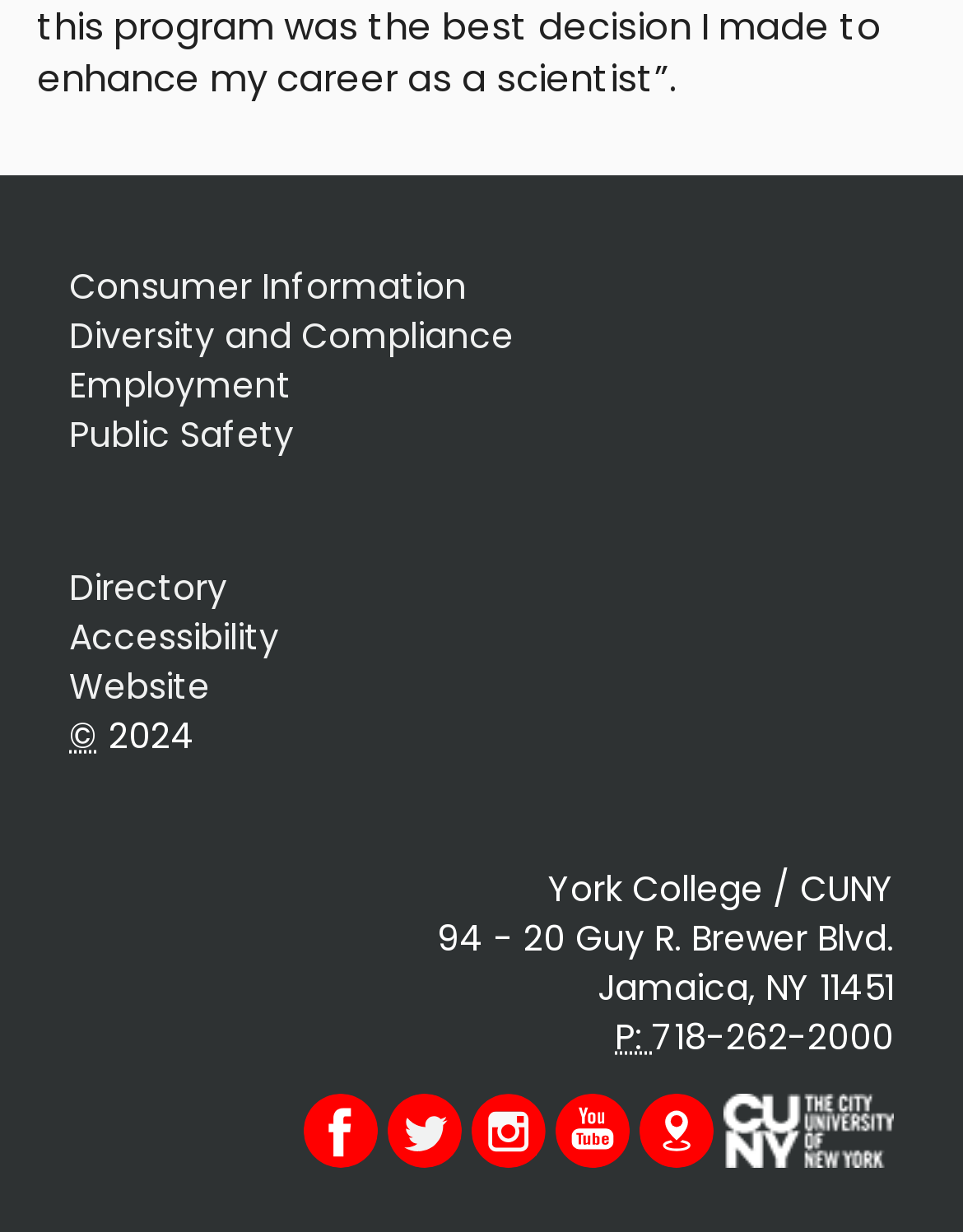Show the bounding box coordinates of the element that should be clicked to complete the task: "Click on Consumer Information".

[0.072, 0.212, 0.485, 0.252]